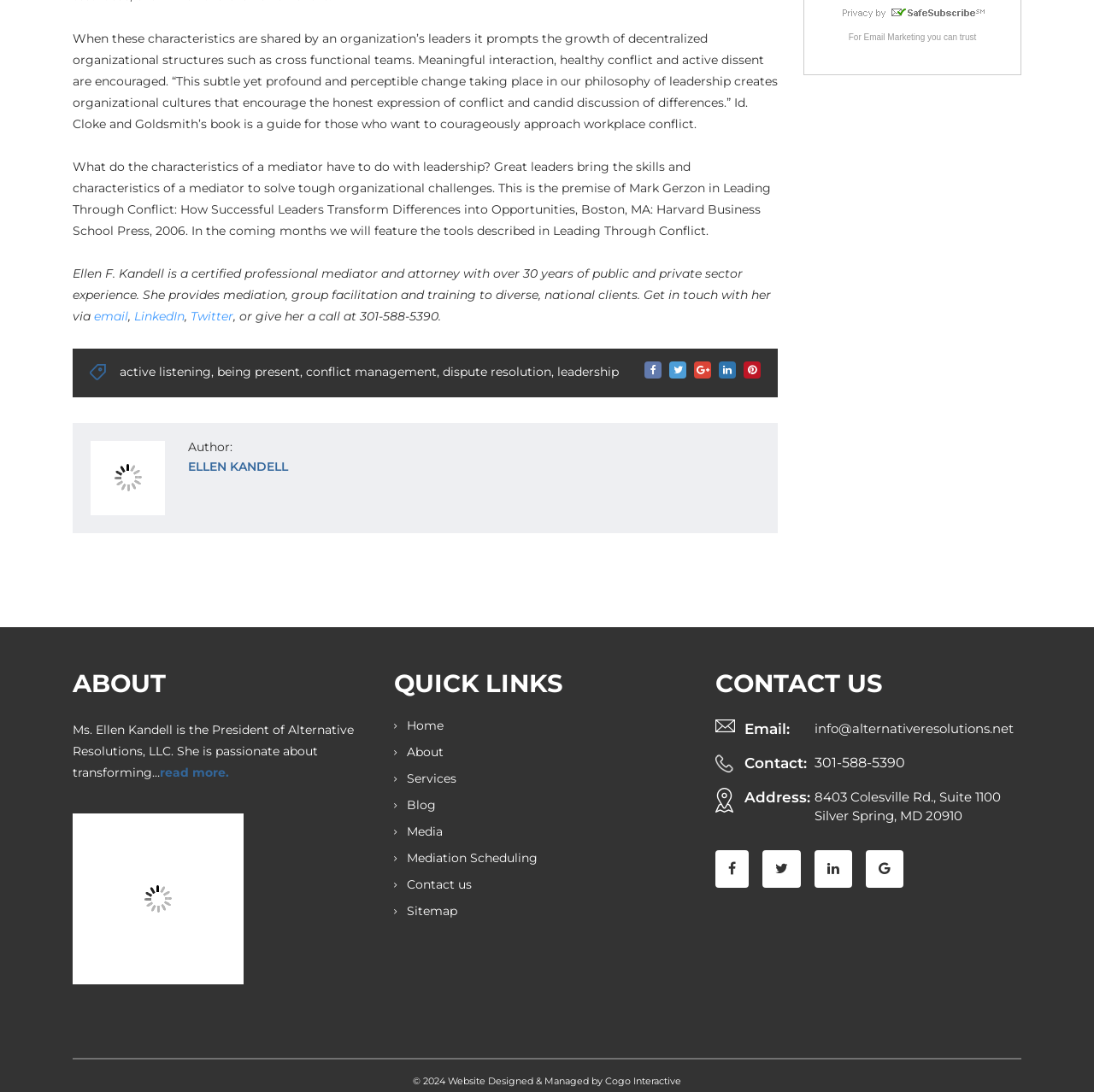Please locate the bounding box coordinates of the element that should be clicked to achieve the given instruction: "Visit the home page".

[0.372, 0.658, 0.406, 0.672]